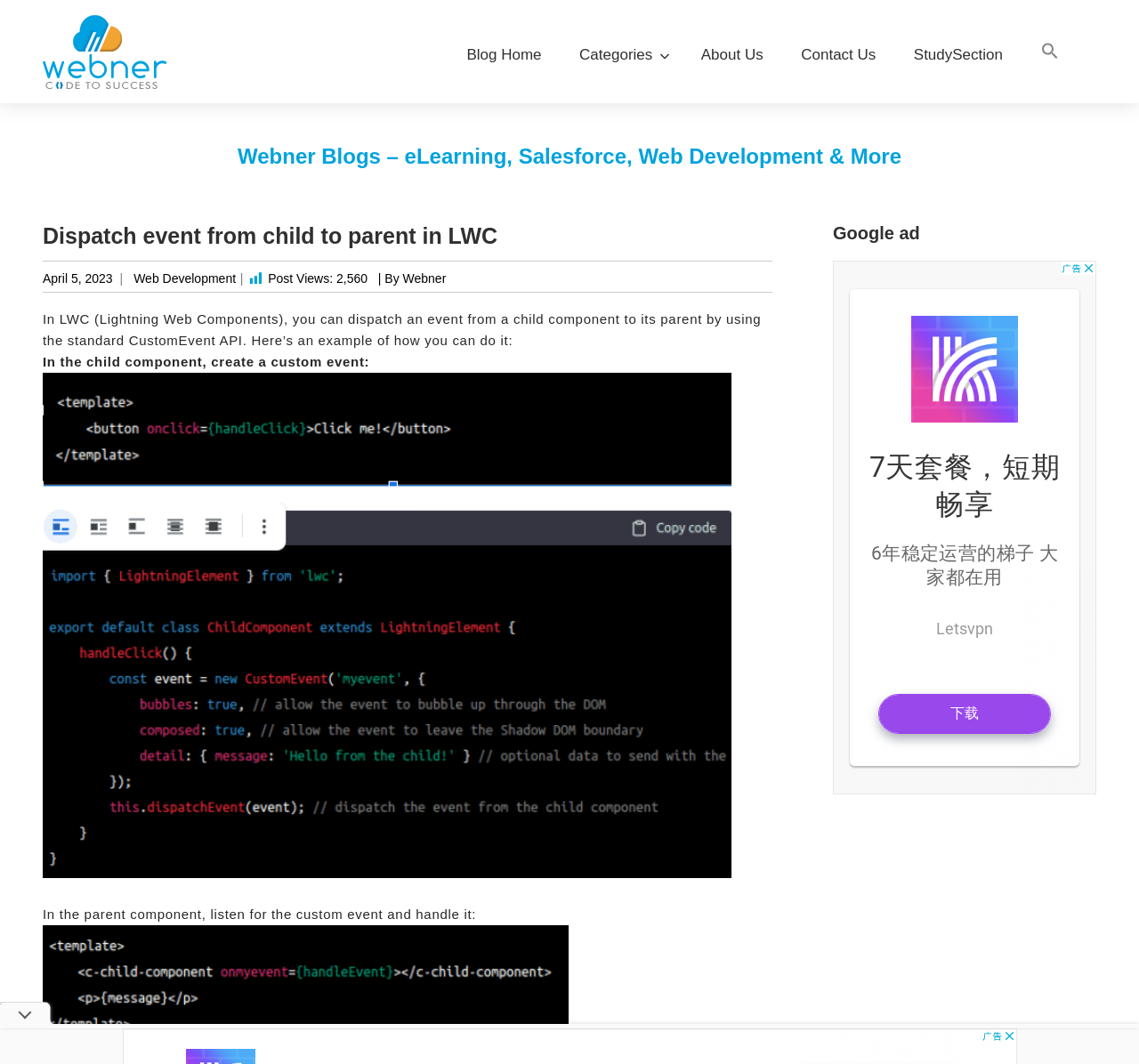Please identify the bounding box coordinates of the element's region that should be clicked to execute the following instruction: "Visit the 'Webner Blogs' page". The bounding box coordinates must be four float numbers between 0 and 1, i.e., [left, top, right, bottom].

[0.209, 0.136, 0.791, 0.158]